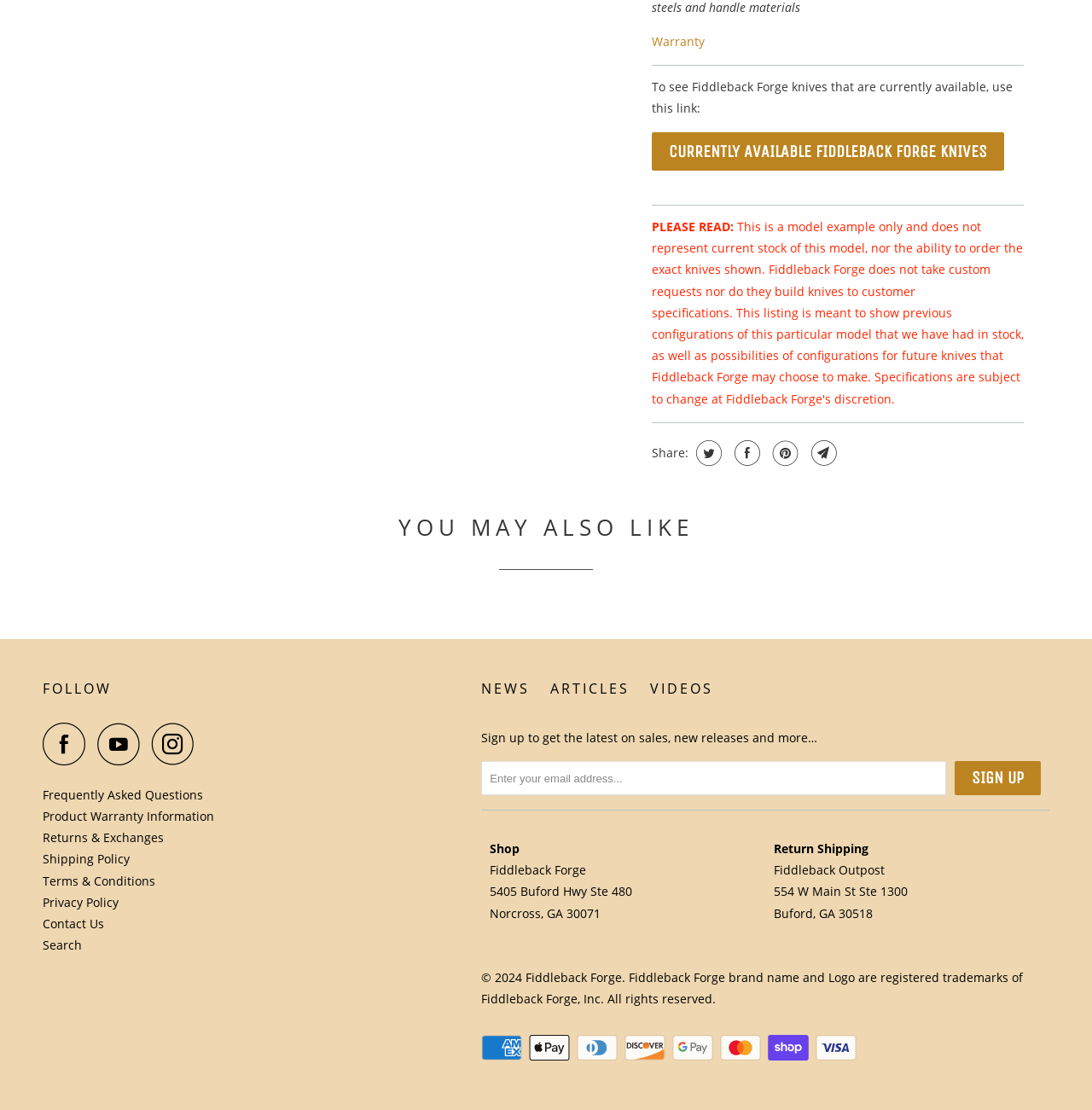Please identify the bounding box coordinates of the element that needs to be clicked to execute the following command: "Click on Warranty". Provide the bounding box using four float numbers between 0 and 1, formatted as [left, top, right, bottom].

[0.597, 0.03, 0.645, 0.045]